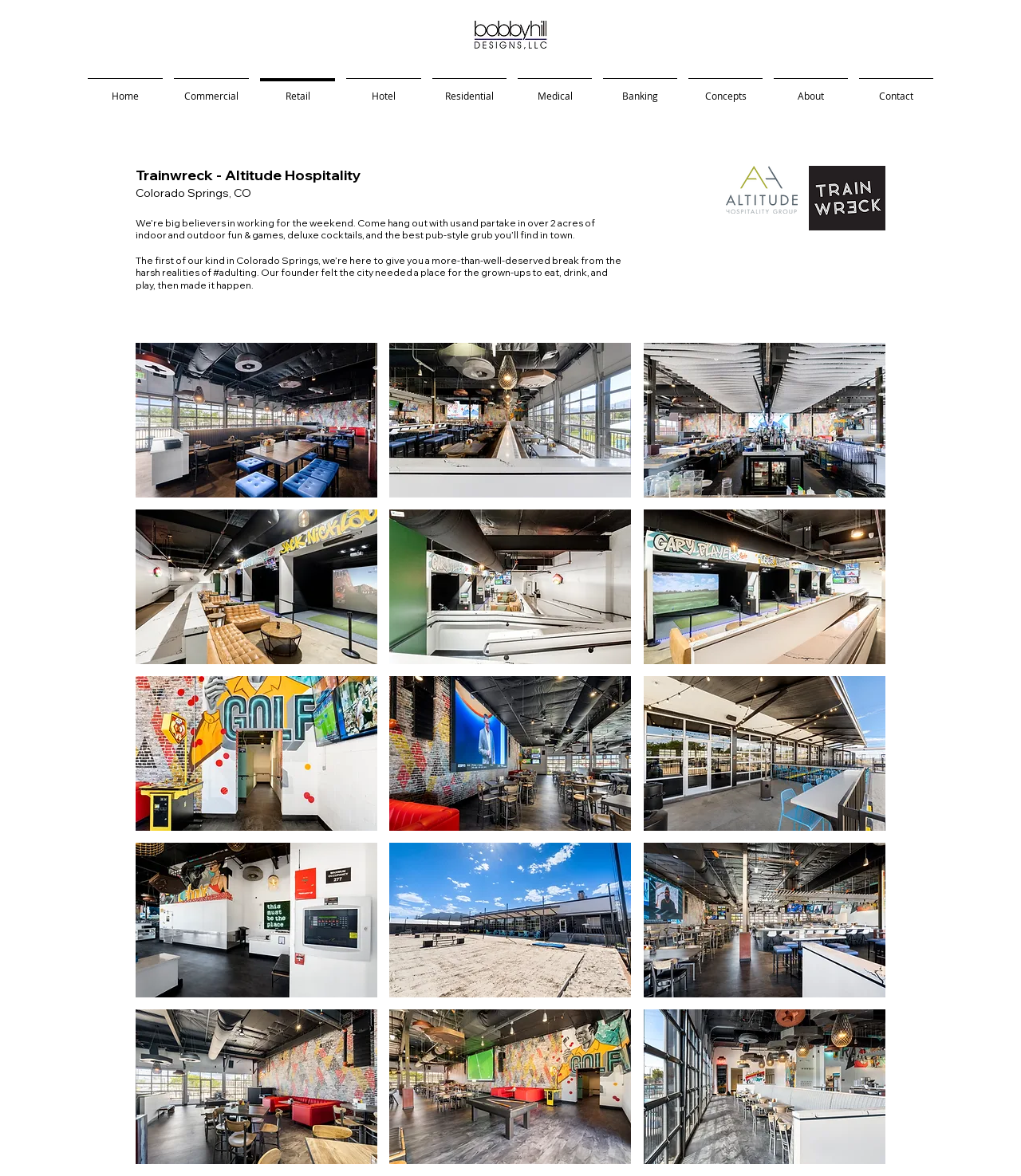Identify the bounding box coordinates for the UI element mentioned here: "Check my essay online". Provide the coordinates as four float values between 0 and 1, i.e., [left, top, right, bottom].

None